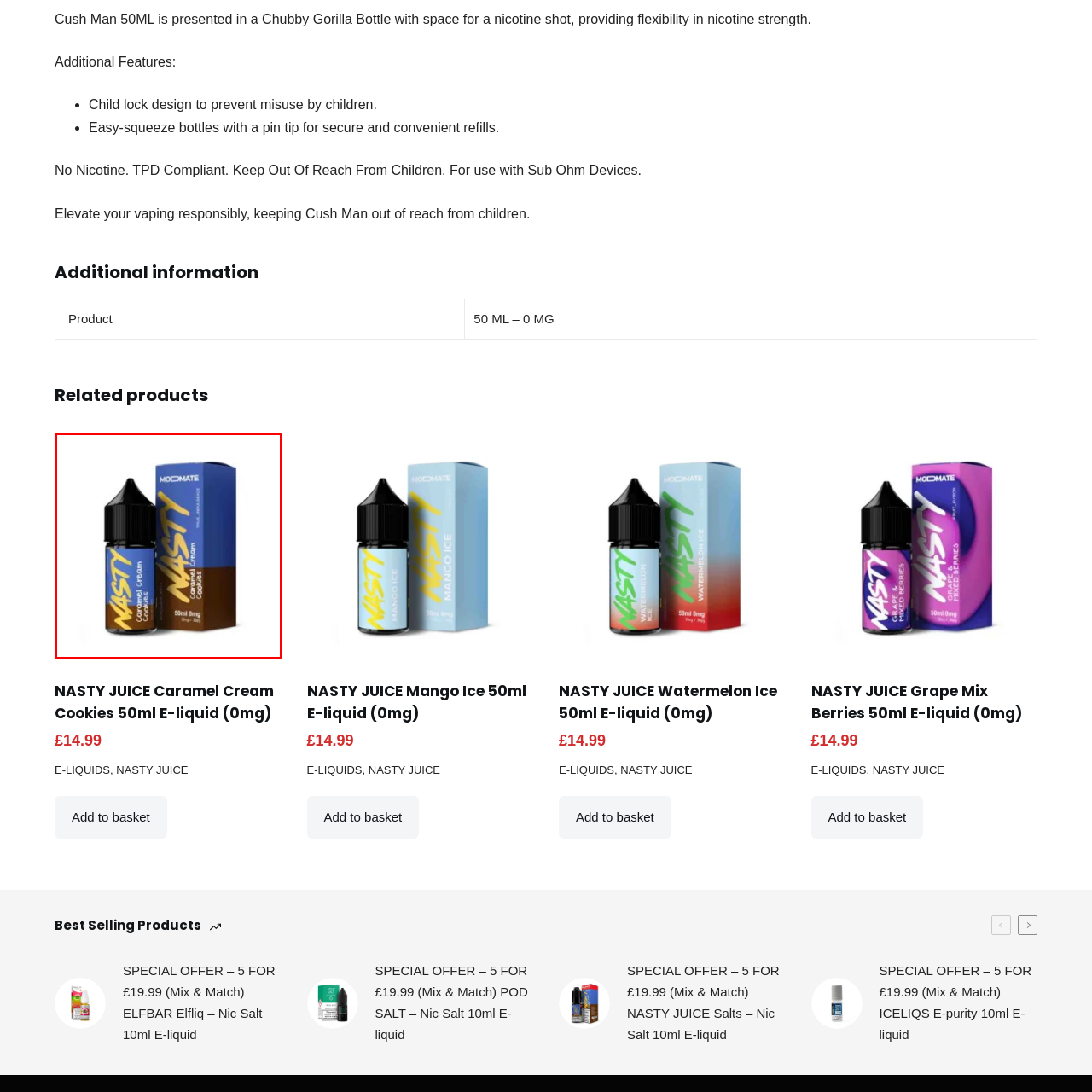Direct your attention to the image contained by the red frame and provide a detailed response to the following question, utilizing the visual data from the image:
What is the flavor profile of the e-liquid?

According to the caption, the e-liquid has a sweet and creamy flavor reminiscent of caramel-infused cookies, which suggests a dessert-like taste experience.